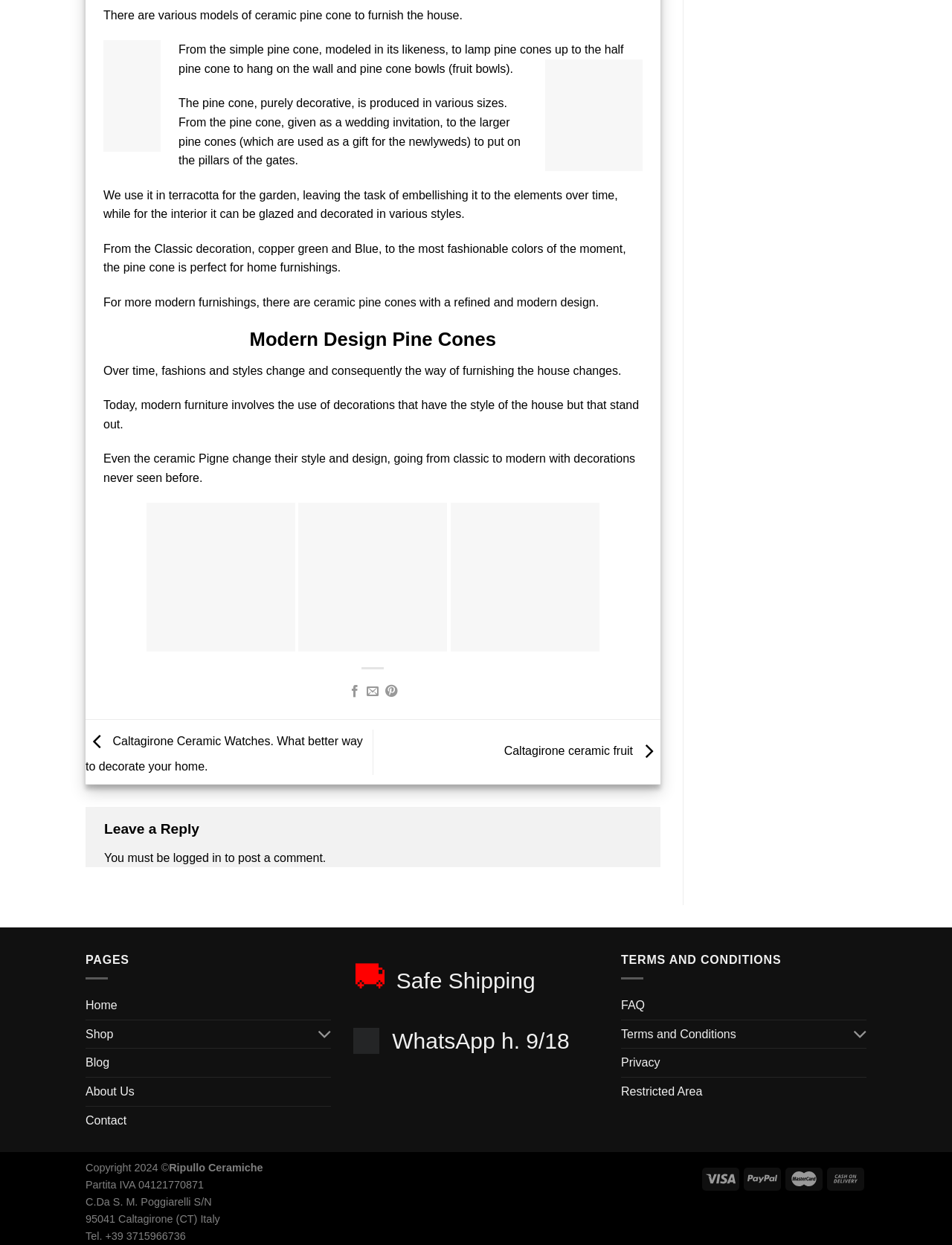Determine the bounding box coordinates of the clickable region to execute the instruction: "Contact Us". The coordinates should be four float numbers between 0 and 1, denoted as [left, top, right, bottom].

None